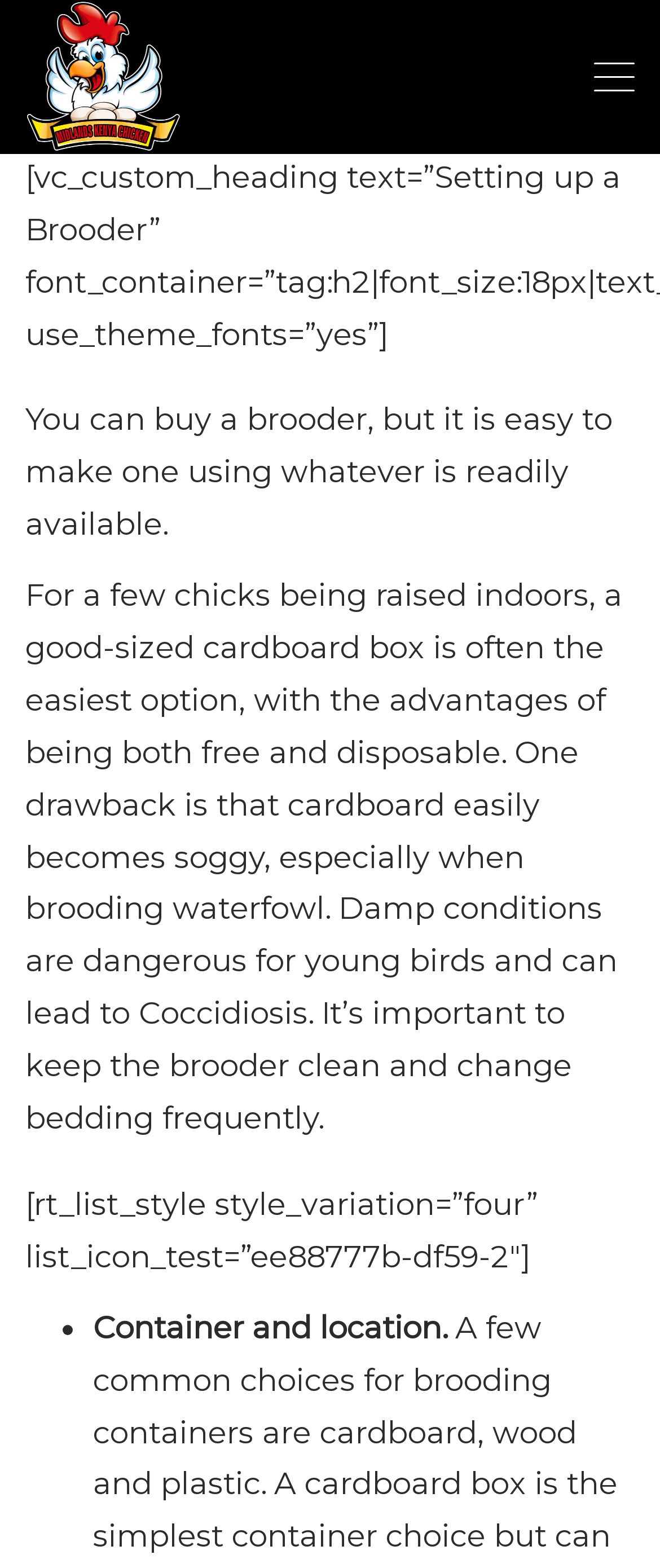What is the advantage of using a cardboard box as a brooder?
Ensure your answer is thorough and detailed.

According to the webpage, one of the advantages of using a cardboard box as a brooder is that it is both free and disposable. This makes it a convenient and cost-effective option for raising a few chicks indoors.